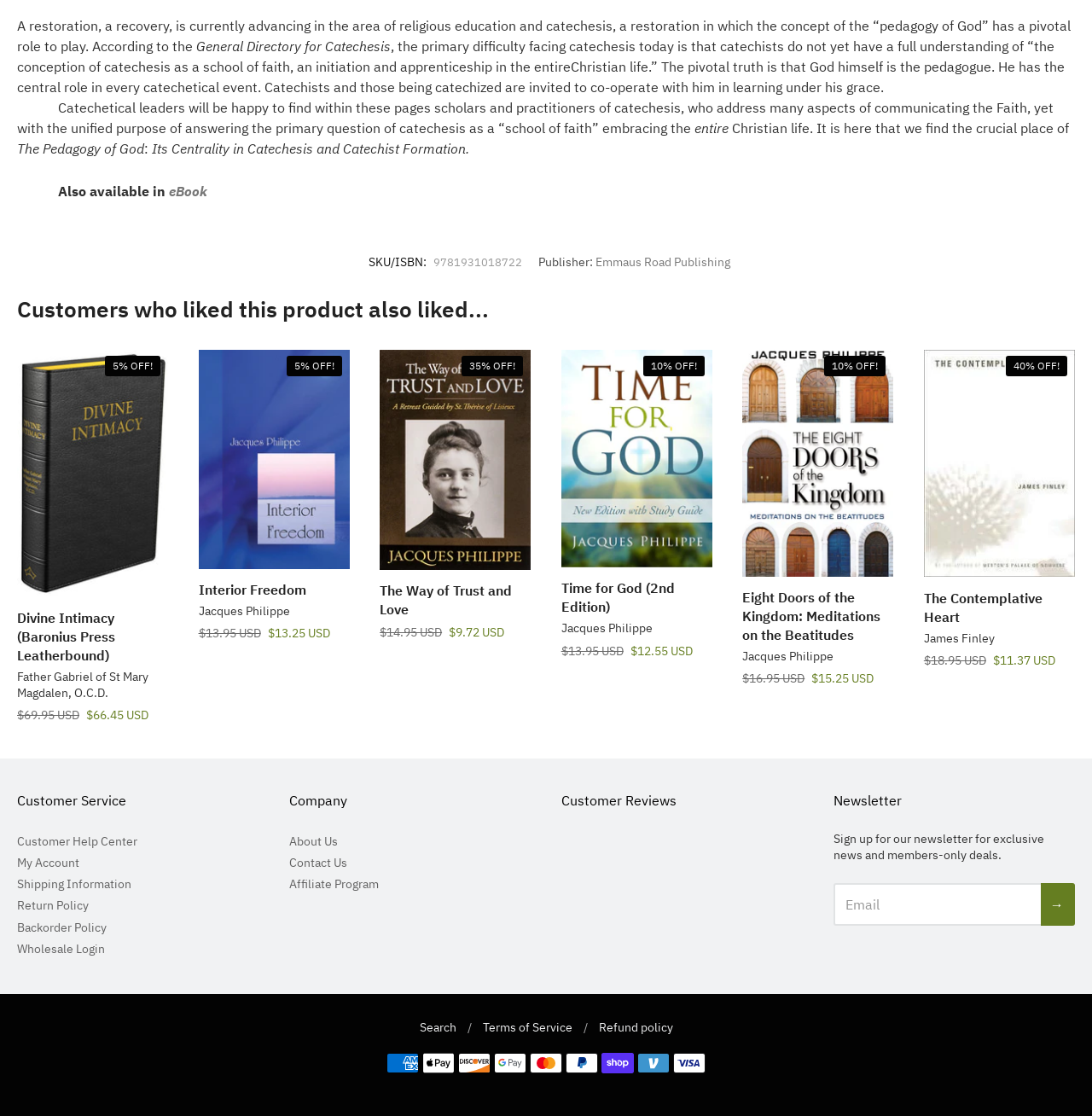Identify the bounding box coordinates for the UI element mentioned here: "title="Interior Freedom"". Provide the coordinates as four float values between 0 and 1, i.e., [left, top, right, bottom].

[0.182, 0.313, 0.32, 0.51]